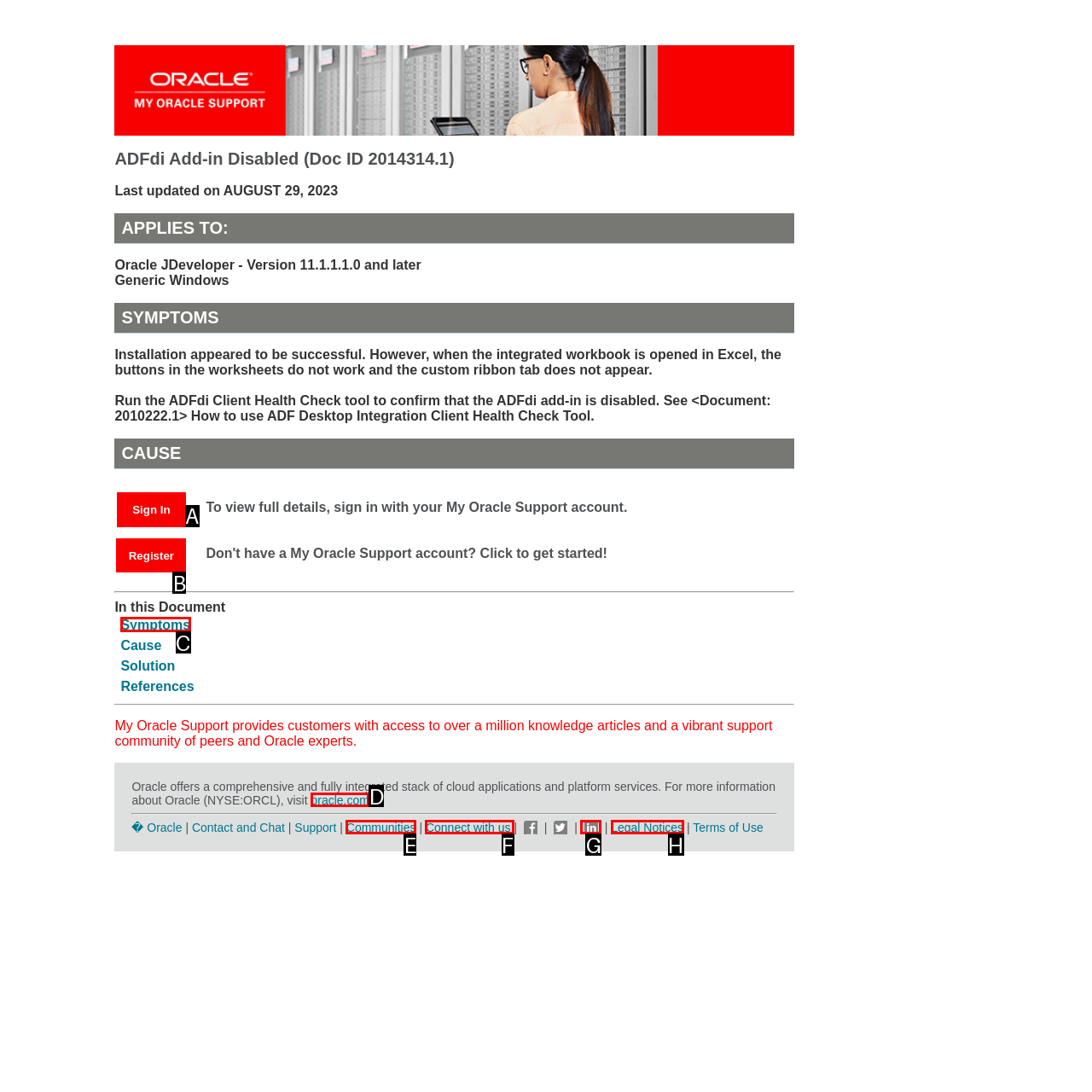Select the appropriate HTML element that needs to be clicked to finish the task: Register
Reply with the letter of the chosen option.

B